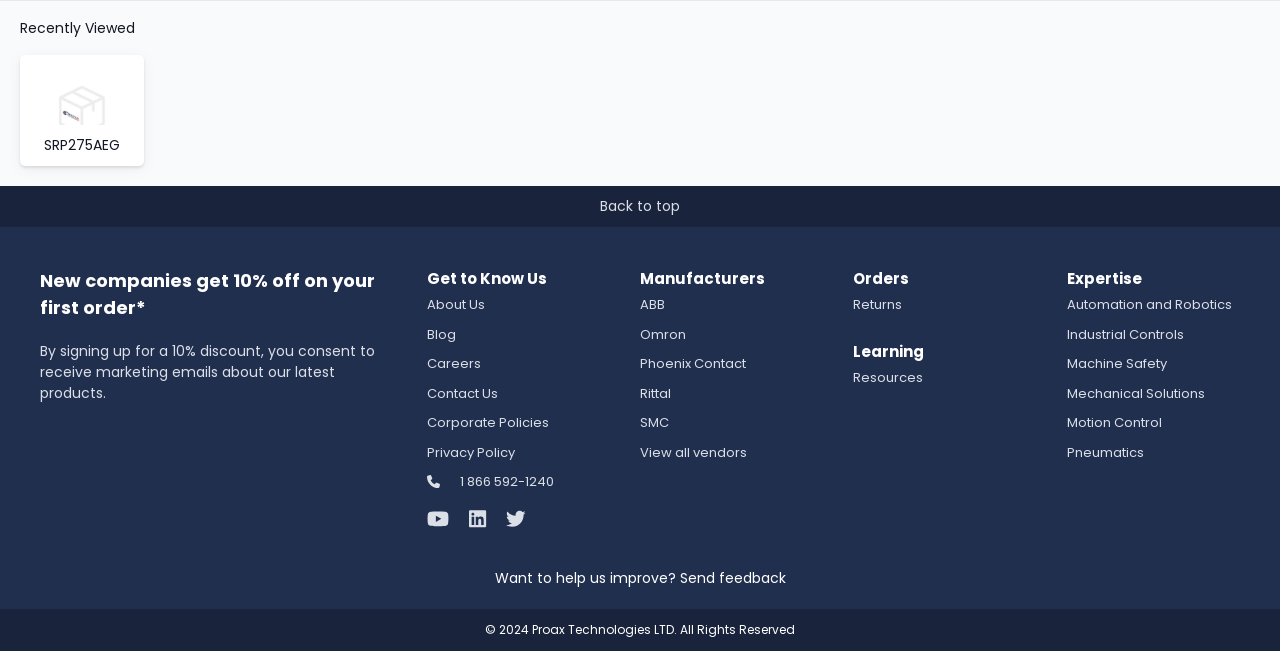Determine the bounding box coordinates for the area that should be clicked to carry out the following instruction: "Go back to top".

[0.0, 0.286, 1.0, 0.349]